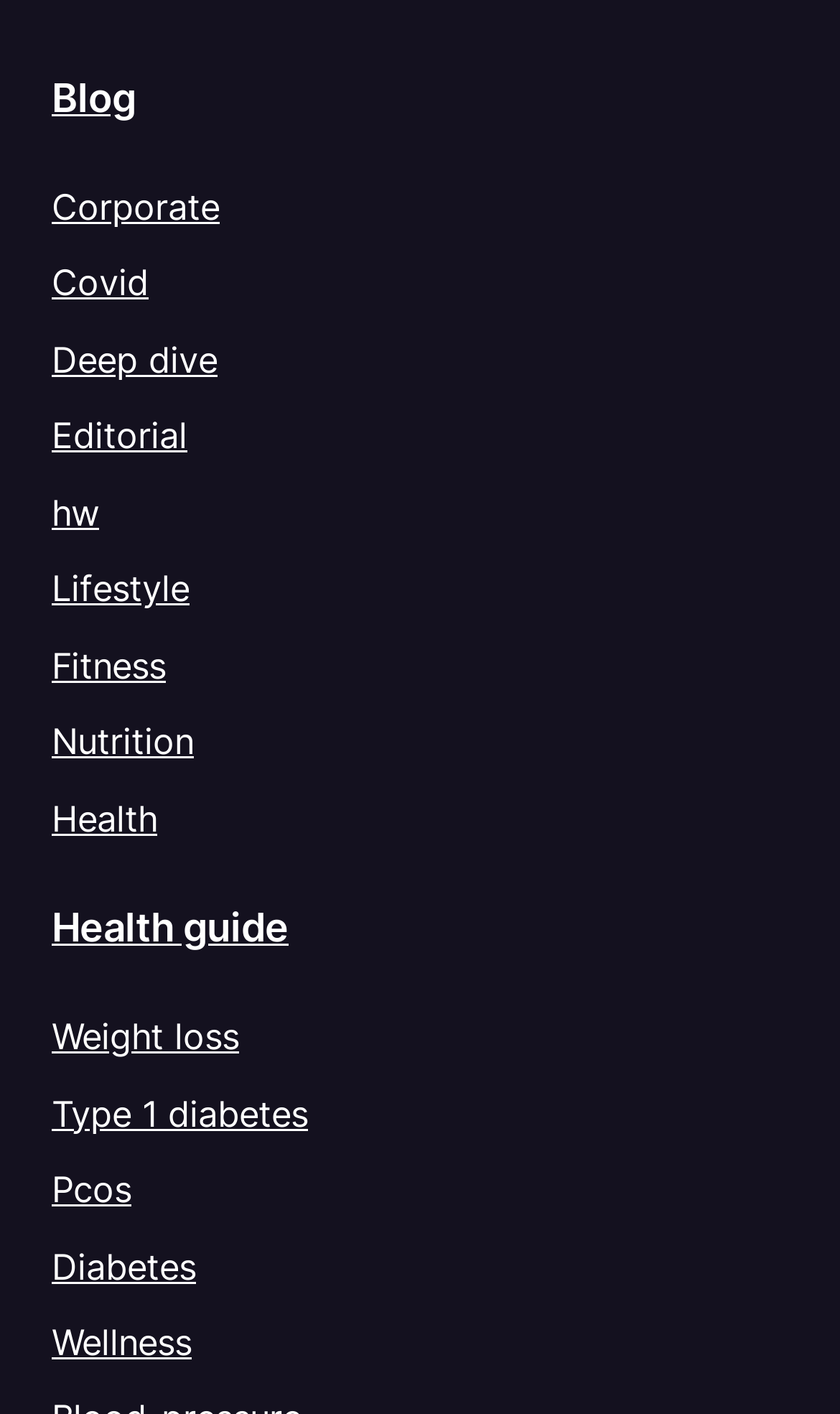Find the bounding box of the web element that fits this description: "Weight loss".

[0.062, 0.718, 0.285, 0.748]